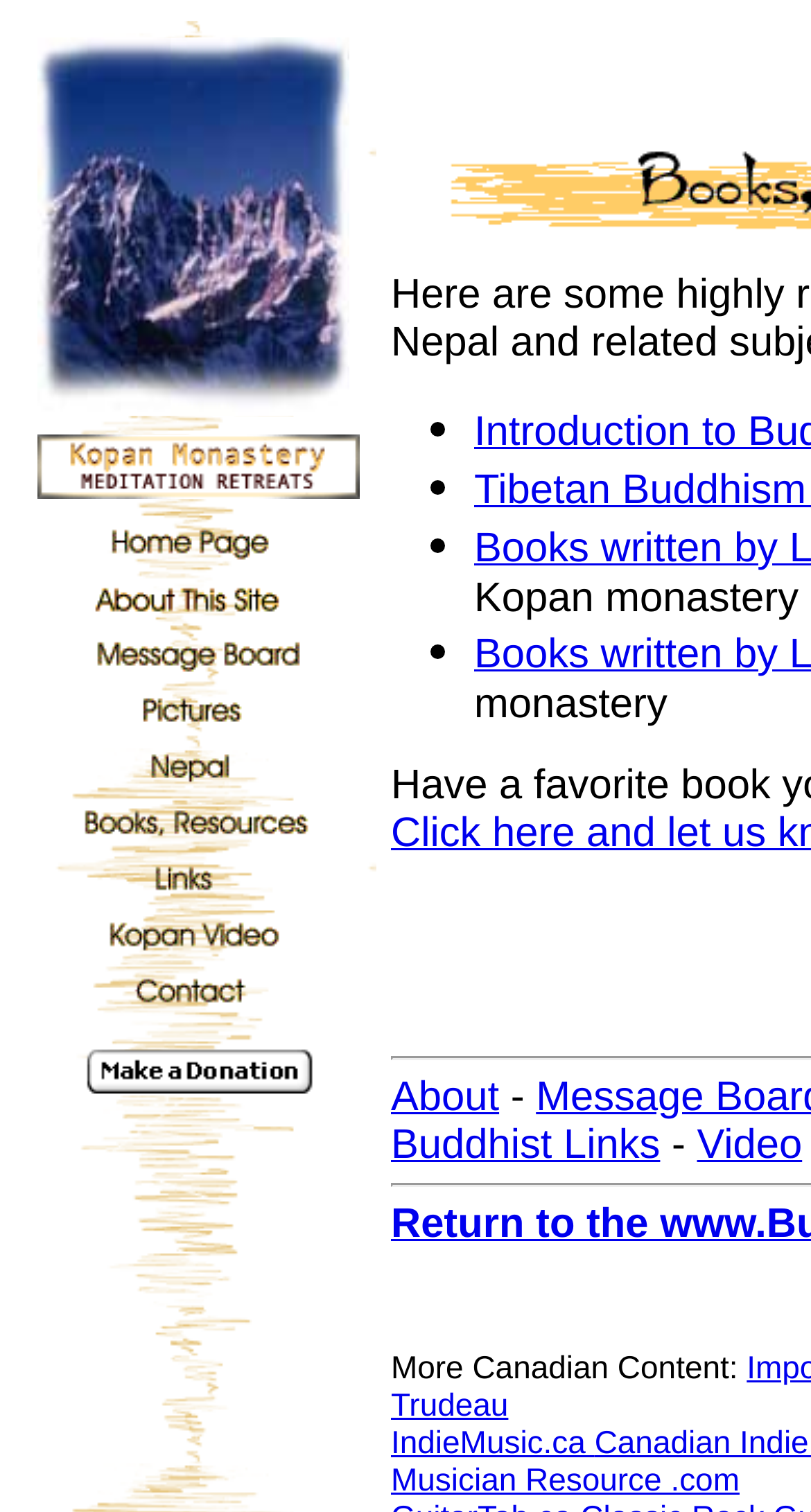What type of content is listed below 'More Canadian Content:'?
Please describe in detail the information shown in the image to answer the question.

The section 'More Canadian Content:' lists websites that are related to music, such as IndieMusic.ca and Musician Resource.com. These websites are likely to be resources for musicians or music enthusiasts in Canada.